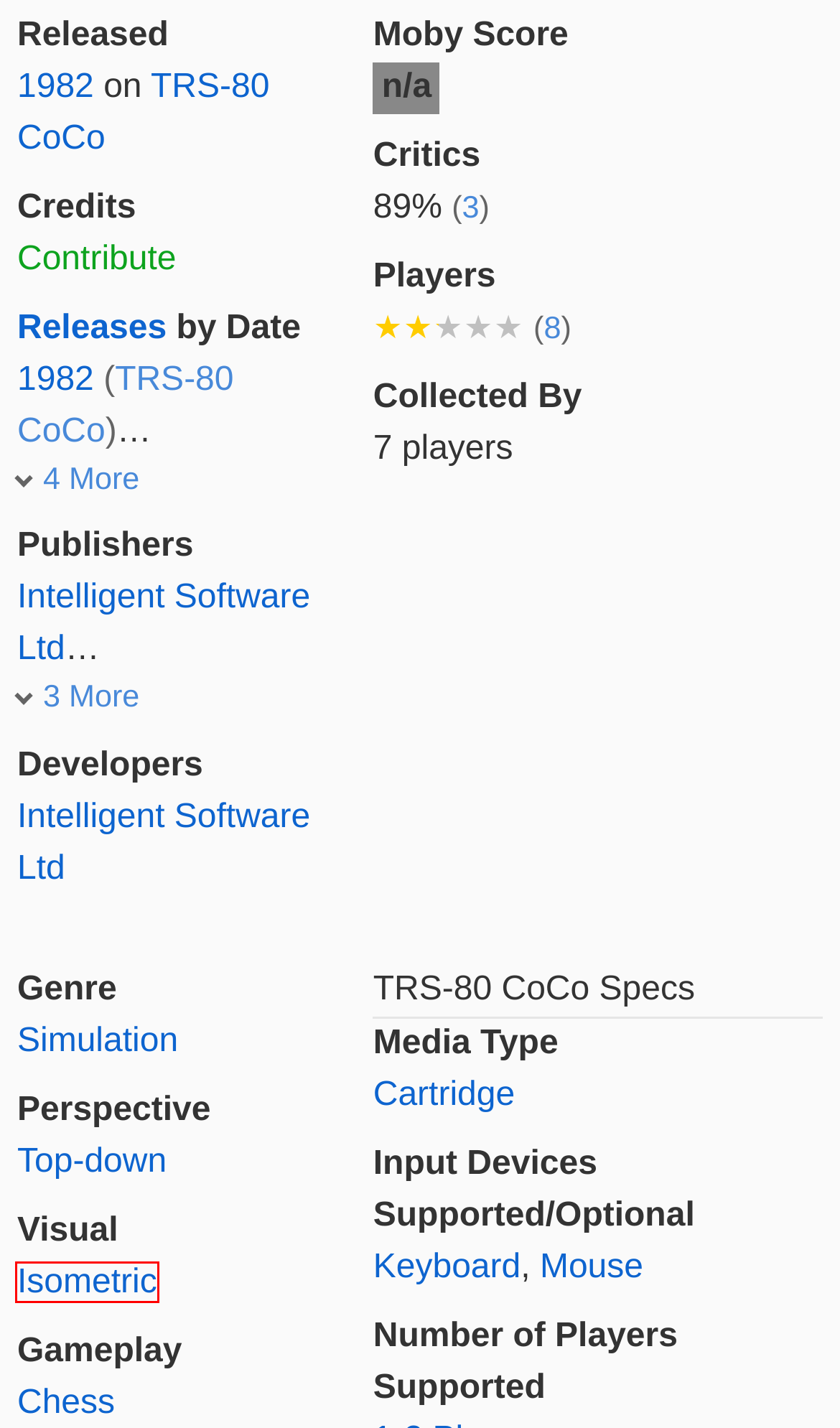Given a webpage screenshot with a red bounding box around a particular element, identify the best description of the new webpage that will appear after clicking on the element inside the red bounding box. Here are the candidates:
A. Visual Presentation - Isometric - MobyGames
B. Sinclair Research Ltd. - MobyGames
C. Dragon Data Ltd. - MobyGames
D. Acclaim Japan, Ltd. - MobyGames
E. Intelligent Software Ltd - MobyGames
F. Basic Genres - Simulation - MobyGames
G. Perspective - Top-down - MobyGames
H. Gameplay - Chess - MobyGames

A